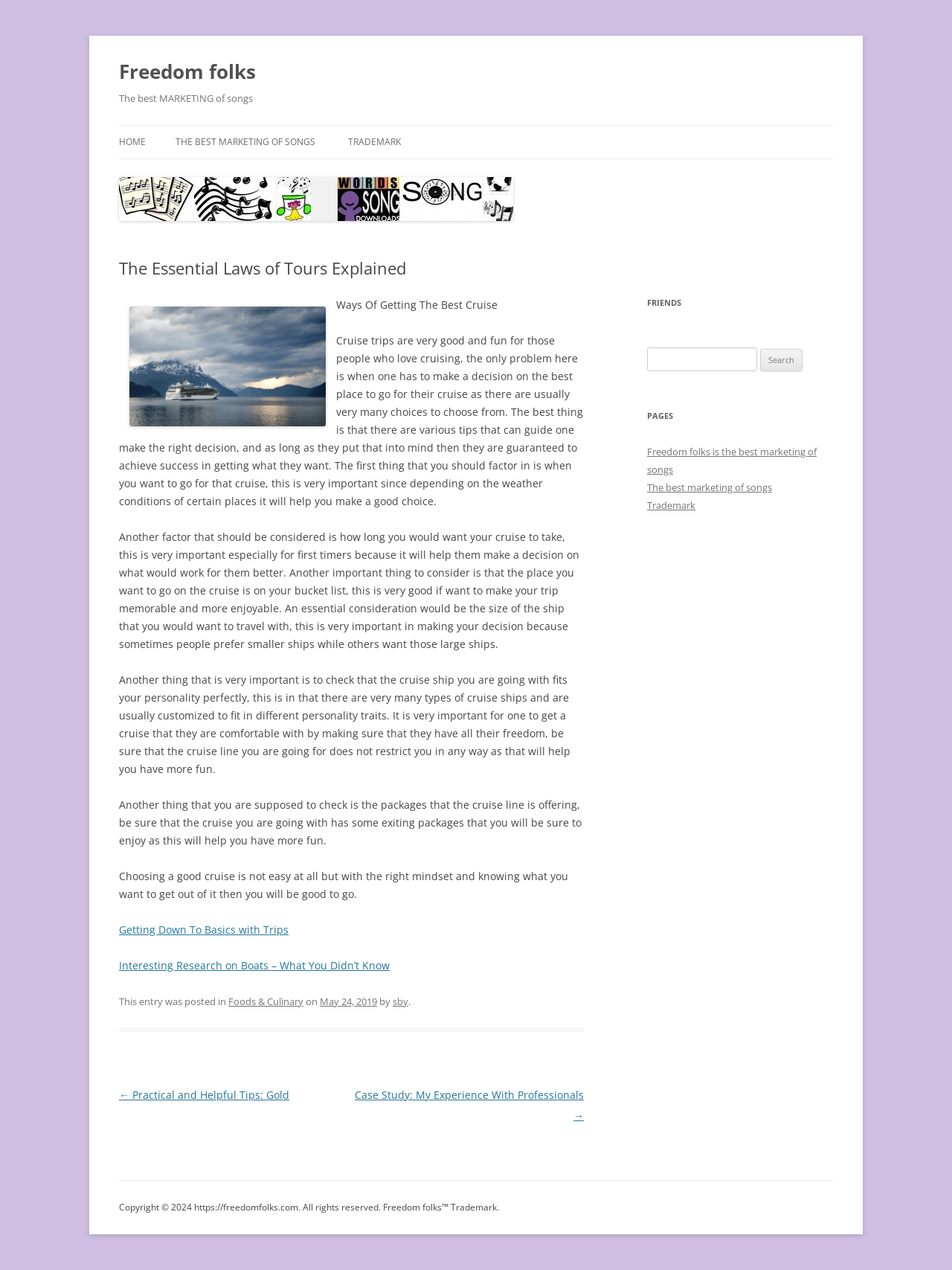Identify the bounding box coordinates of the region I need to click to complete this instruction: "Check the Copyright information".

[0.125, 0.945, 0.524, 0.955]